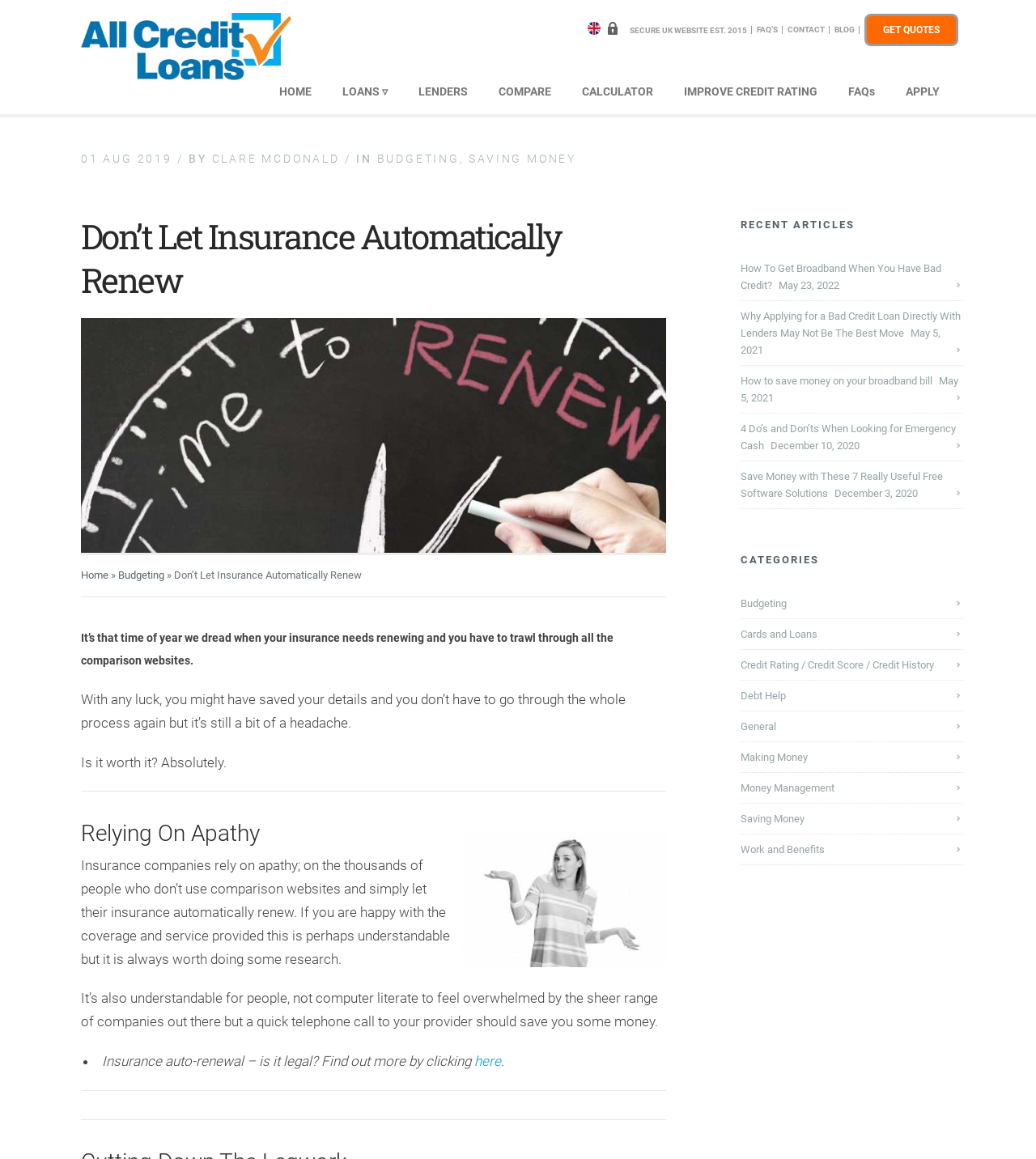Please identify the bounding box coordinates of the element's region that should be clicked to execute the following instruction: "Read the 'Don’t Let Insurance Automatically Renew' article". The bounding box coordinates must be four float numbers between 0 and 1, i.e., [left, top, right, bottom].

[0.078, 0.185, 0.643, 0.261]